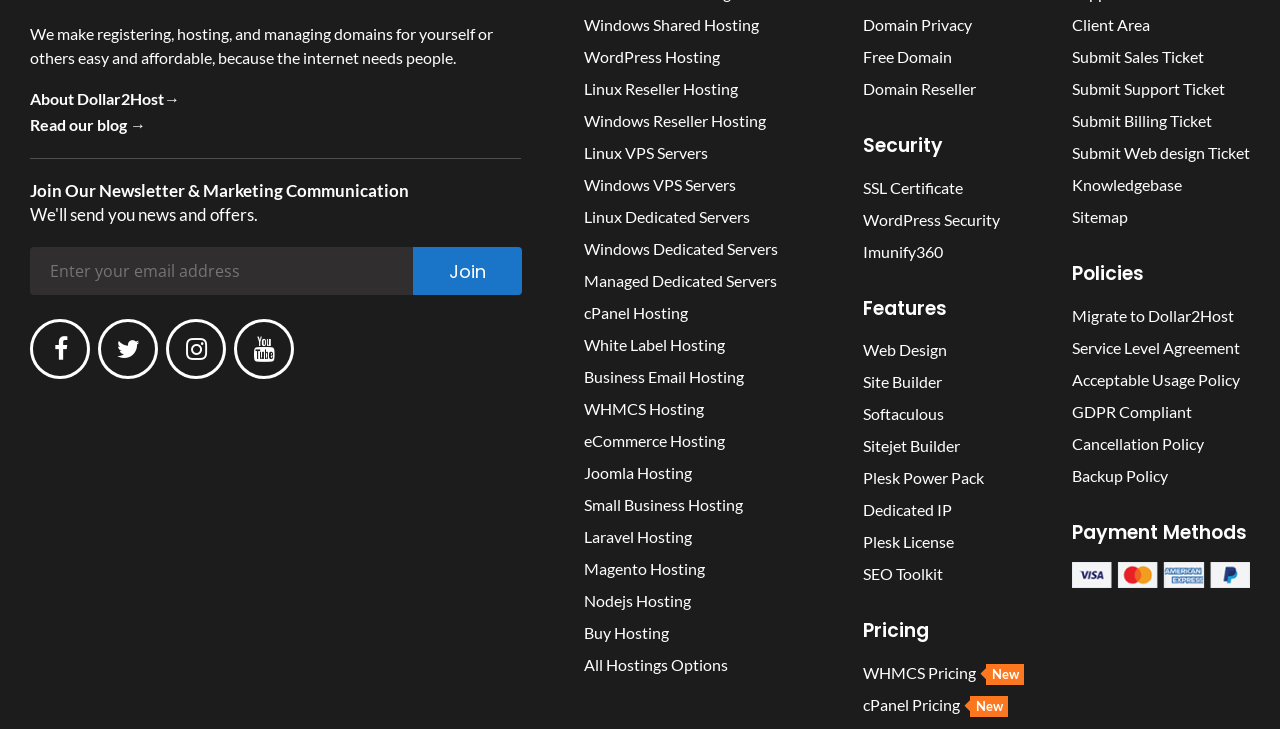What is the newsletter subscription for?
Please provide a single word or phrase as your answer based on the screenshot.

News and offers